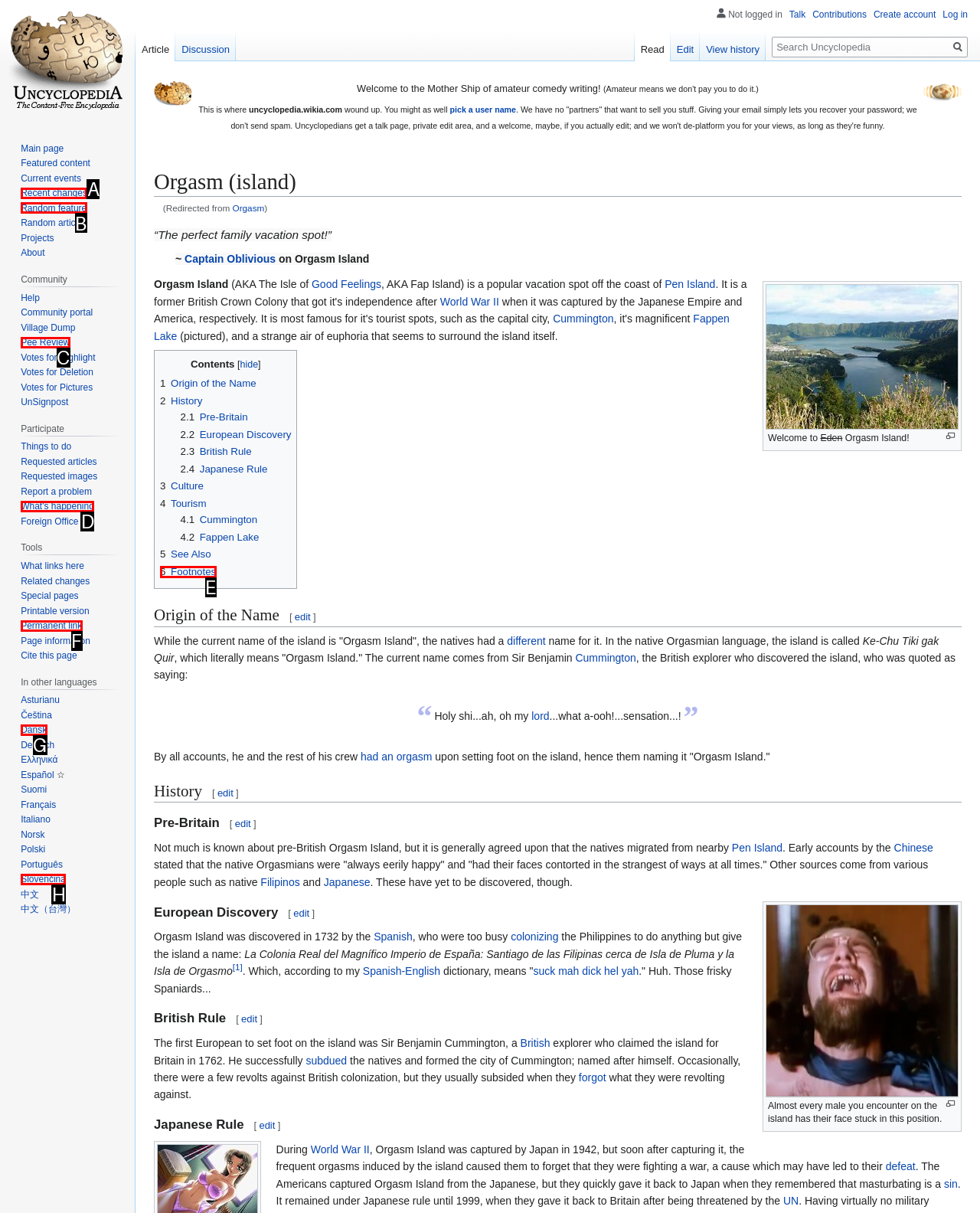Please provide the letter of the UI element that best fits the following description: Slovenčina
Respond with the letter from the given choices only.

H